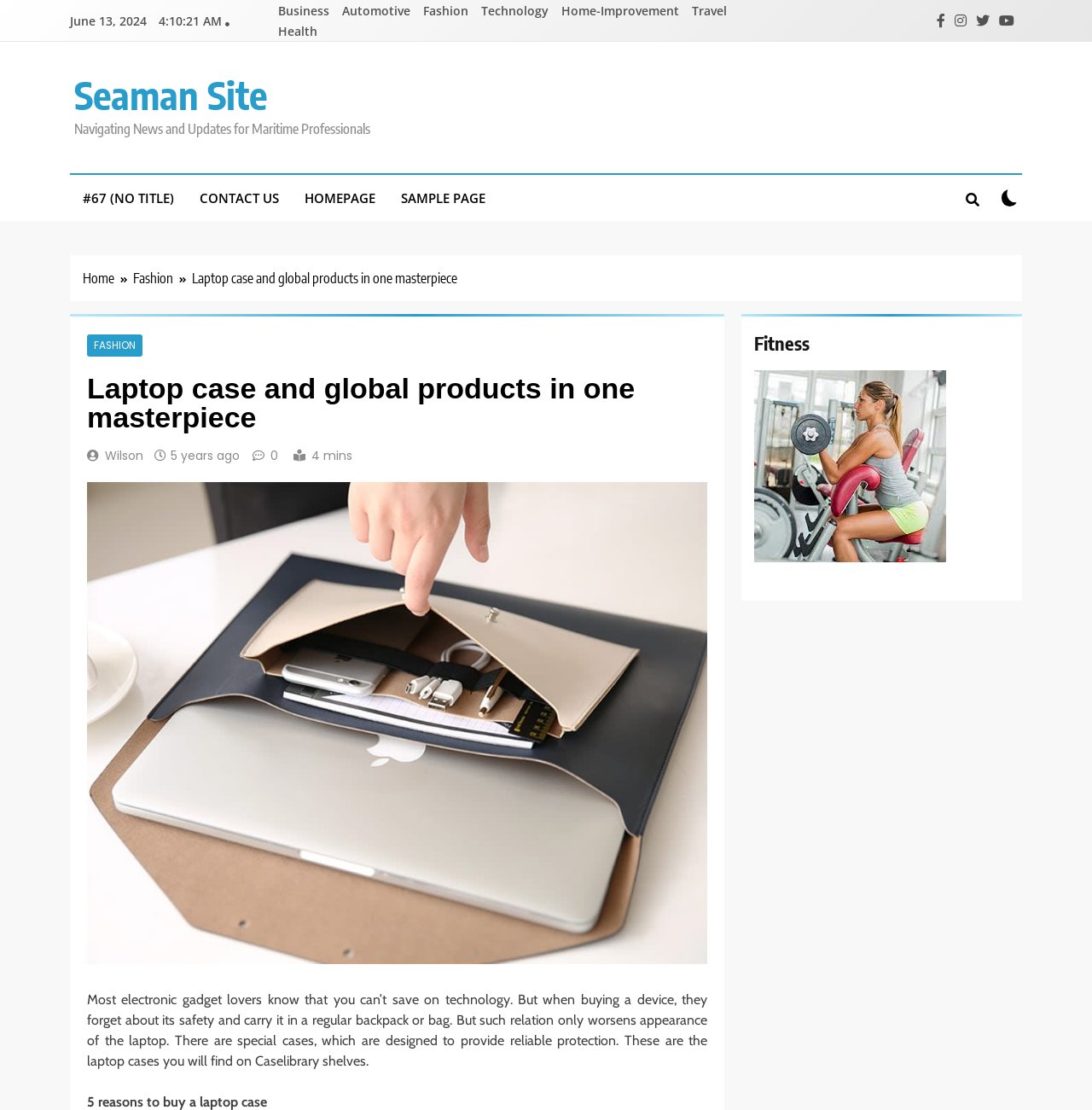Create a detailed summary of the webpage's content and design.

The webpage appears to be a news or blog website, with a focus on maritime professionals. At the top left, there is a date and time display, showing "June 13, 2024" and "4:10:22 AM". Next to it, there are several links to different categories, including "Business", "Automotive", "Fashion", "Technology", "Home-Improvement", and "Travel". 

Below these links, there is a prominent link to "Seaman Site" and a tagline that reads "Navigating News and Updates for Maritime Professionals". 

On the top right, there are four social media icons, represented by Unicode characters. Below them, there is a search button and a checkbox.

The main content of the webpage is divided into two sections. On the left, there is a navigation menu with breadcrumbs, showing the current page's location as "Home > Fashion > Laptop case and global products in one masterpiece". 

On the right, there is a main article with a heading that reads "Laptop case and global products in one masterpiece". The article discusses the importance of laptop cases for protecting electronic devices. There are also links to related topics, such as "FASHION" and "Wilson", as well as a timestamp showing when the article was posted. 

At the bottom of the article, there is a complementary section with a heading that reads "Fitness".